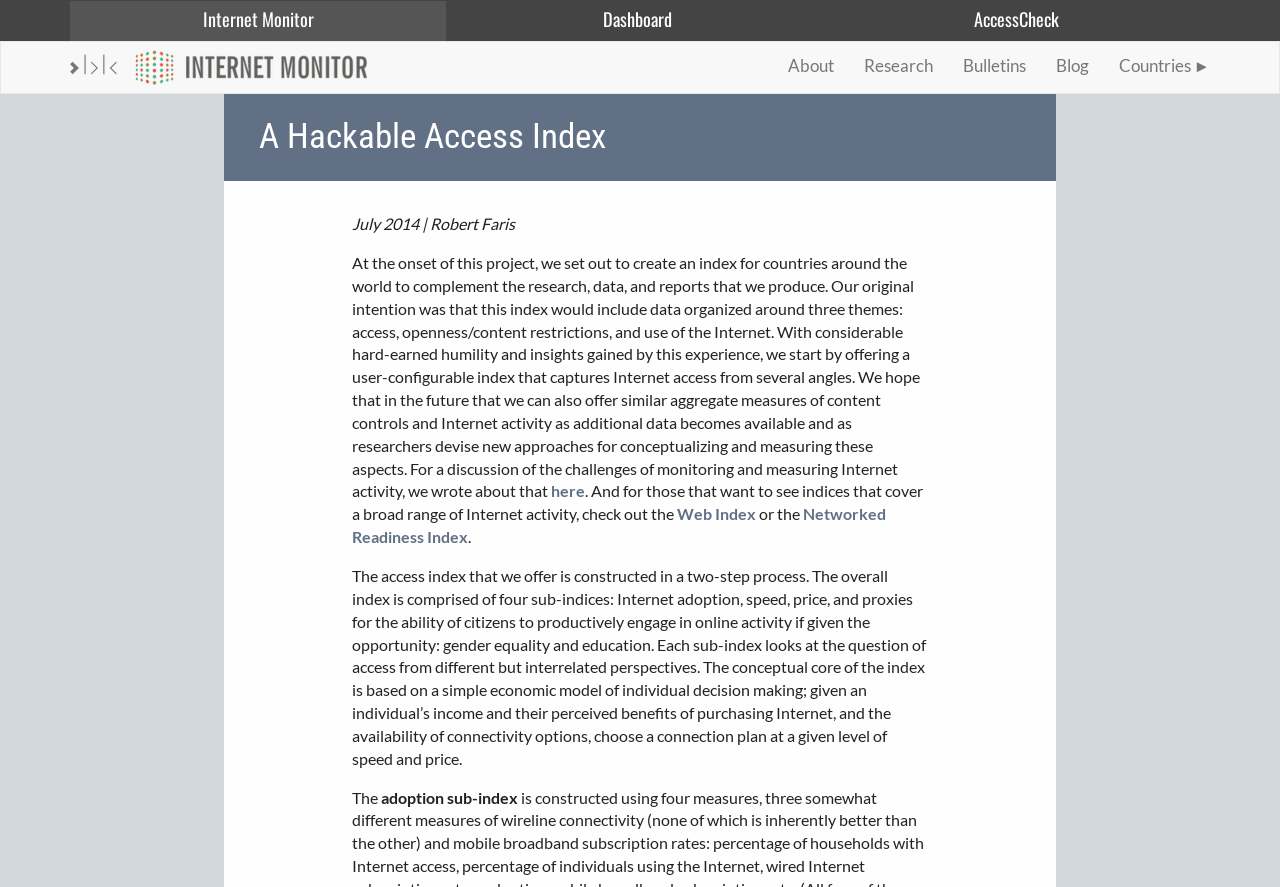Determine the bounding box coordinates of the UI element that matches the following description: "alt="Bkc mark grey cba635c1672aa7affe2320bbabe857482633e1f37b1c4eff028ca8d874a47736"". The coordinates should be four float numbers between 0 and 1 in the format [left, top, right, bottom].

[0.043, 0.069, 0.298, 0.109]